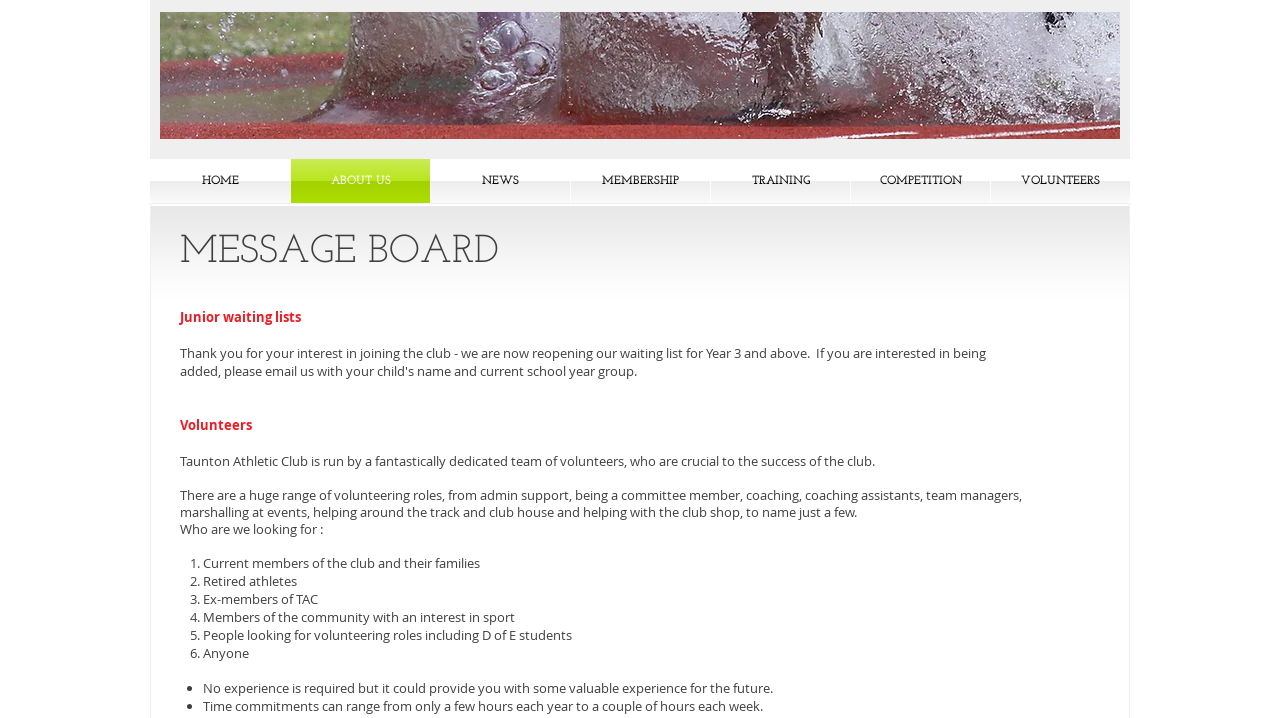Bounding box coordinates are given in the format (top-left x, top-left y, bottom-right x, bottom-right y). All values should be floating point numbers between 0 and 1. Provide the bounding box coordinate for the UI element described as: ABOUT US

[0.227, 0.221, 0.336, 0.283]